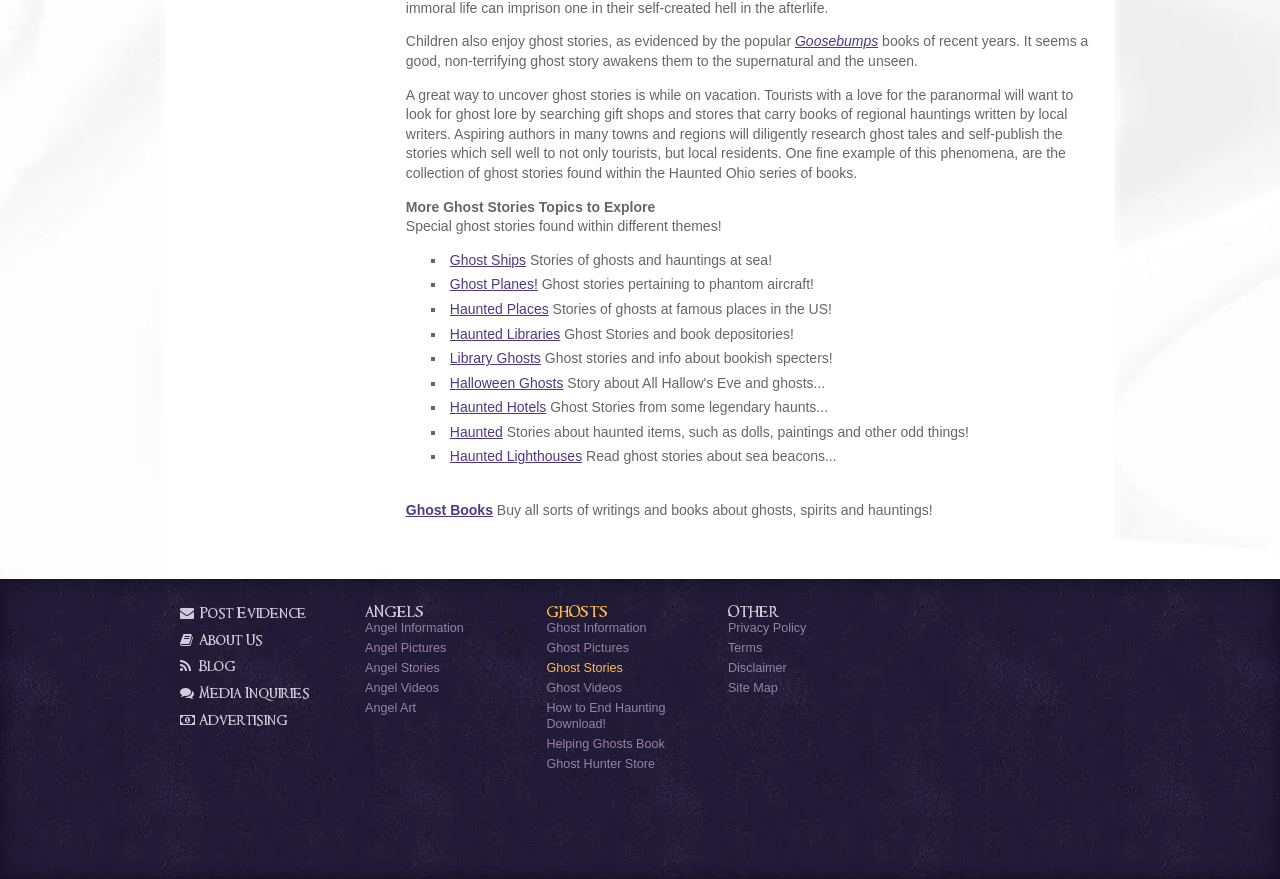What is the title of the book mentioned on the webpage?
Offer a detailed and exhaustive answer to the question.

The book title 'Helping Ghosts' is mentioned as a link on the webpage, likely related to ghost stories or paranormal activities.